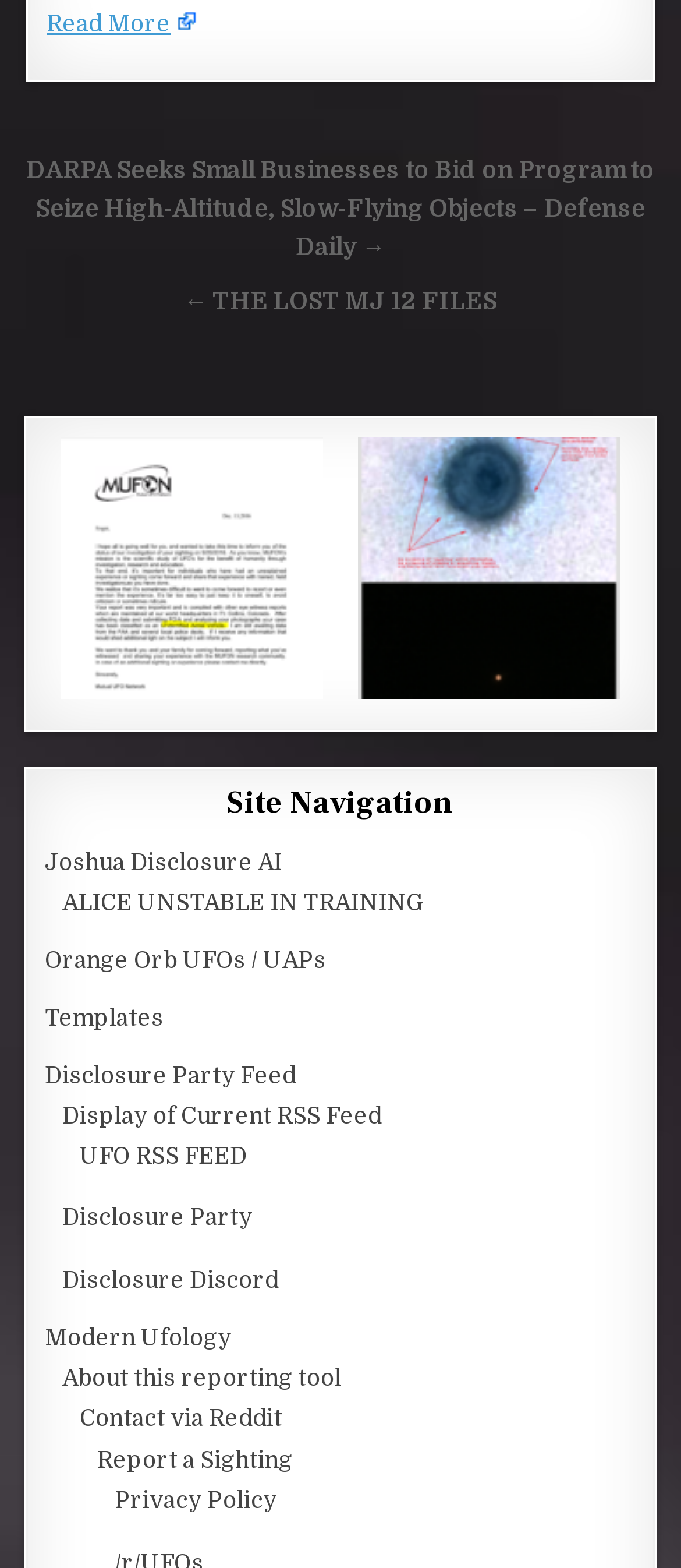Please identify the bounding box coordinates of the element's region that I should click in order to complete the following instruction: "Report a UFO sighting". The bounding box coordinates consist of four float numbers between 0 and 1, i.e., [left, top, right, bottom].

[0.143, 0.923, 0.43, 0.939]